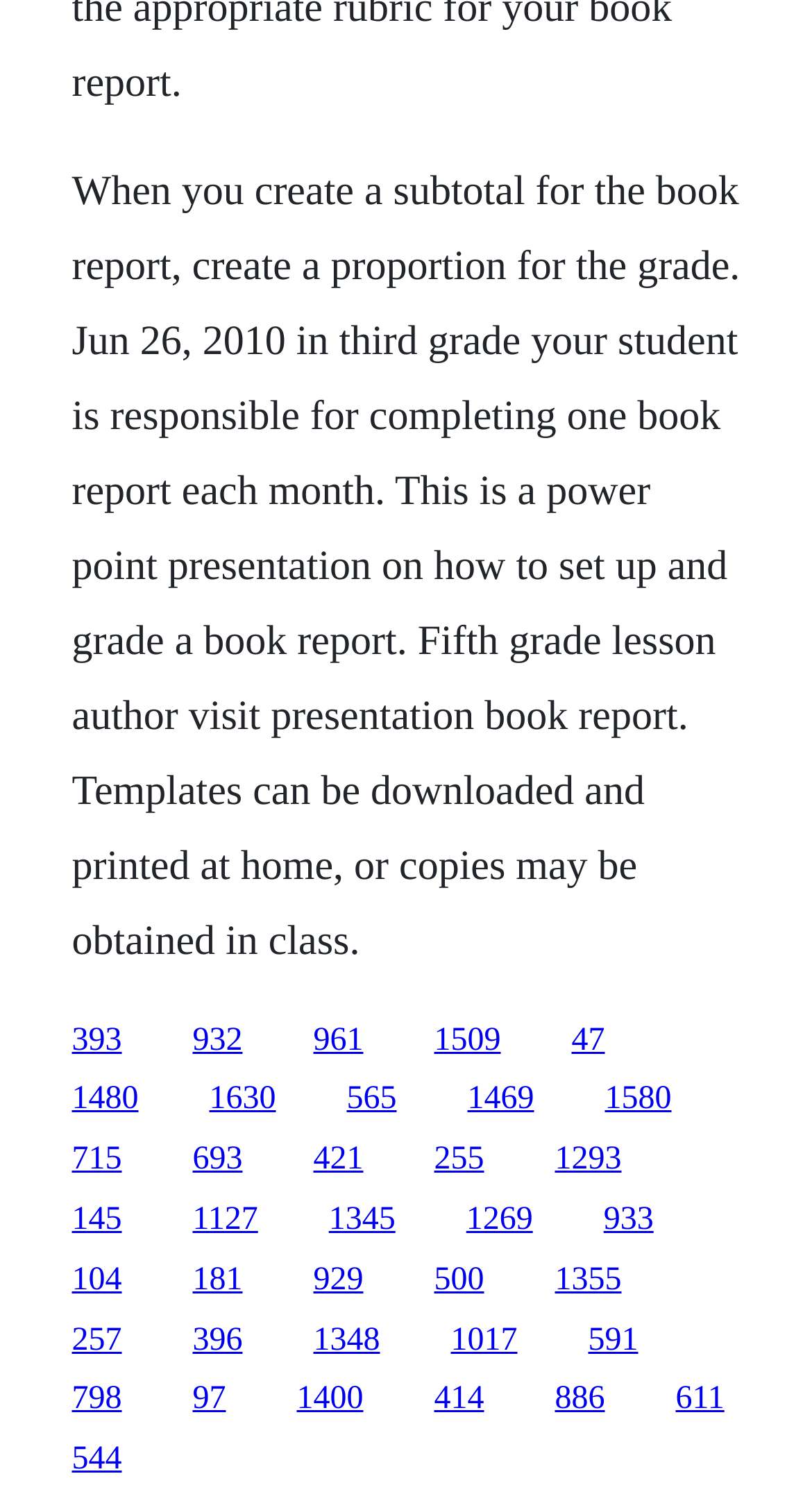Find the bounding box coordinates of the area that needs to be clicked in order to achieve the following instruction: "Access the power point presentation on how to set up and grade a book report". The coordinates should be specified as four float numbers between 0 and 1, i.e., [left, top, right, bottom].

[0.088, 0.717, 0.171, 0.741]